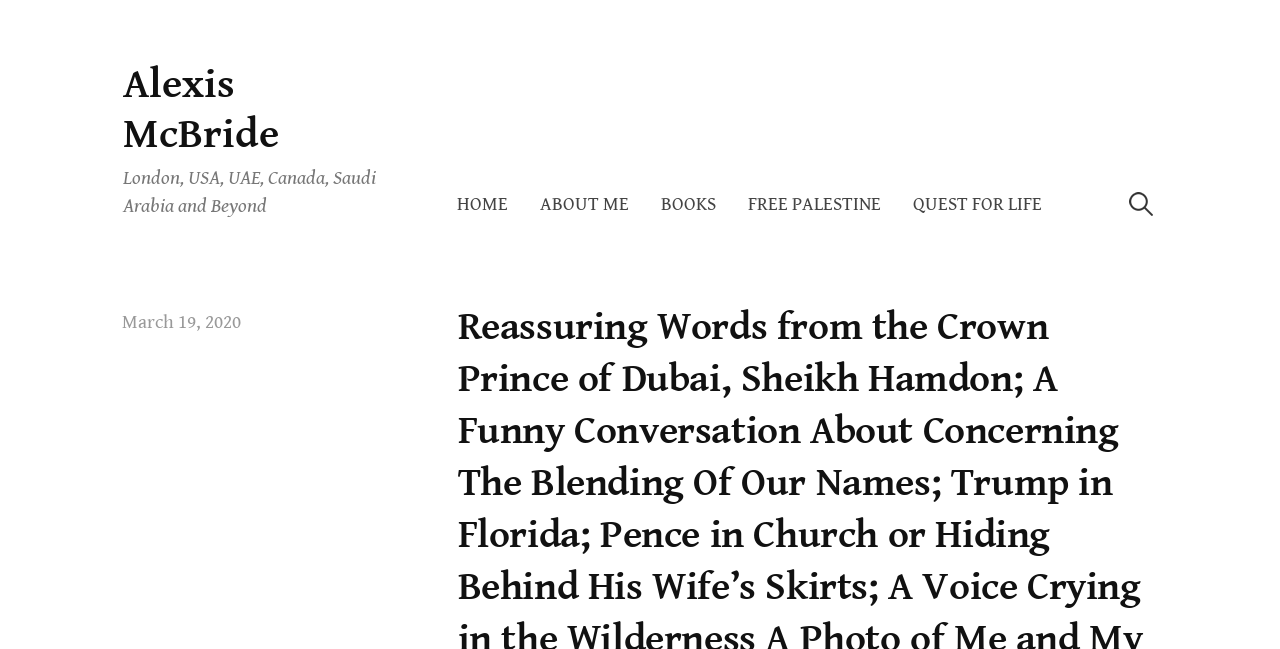What is the date of the latest article?
Please provide a comprehensive and detailed answer to the question.

I found the date of the latest article by looking at the link below the search box, which says 'March 19, 2020'.